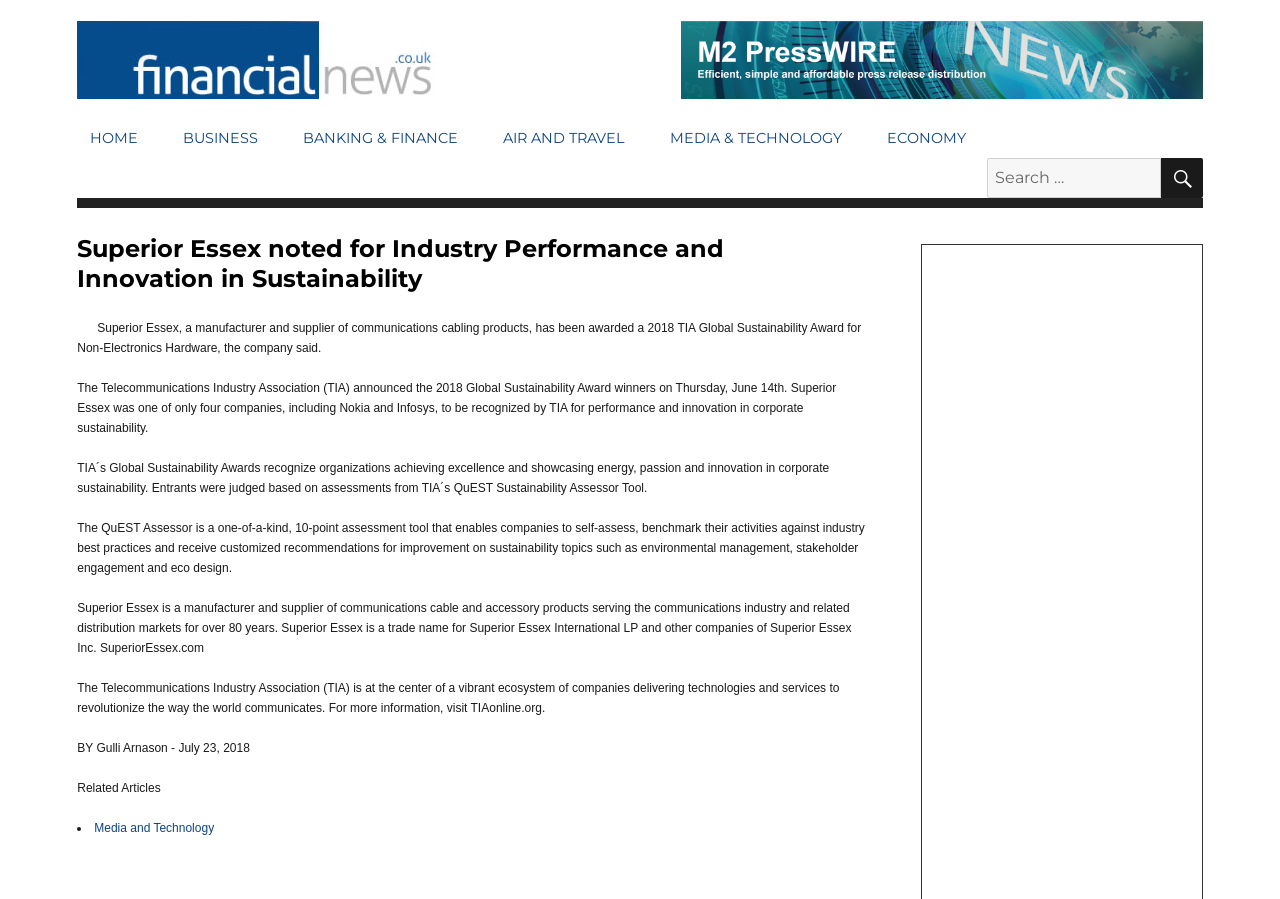Determine the bounding box coordinates of the section I need to click to execute the following instruction: "Click on the 'Read more' link". Provide the coordinates as four float numbers between 0 and 1, i.e., [left, top, right, bottom].

None